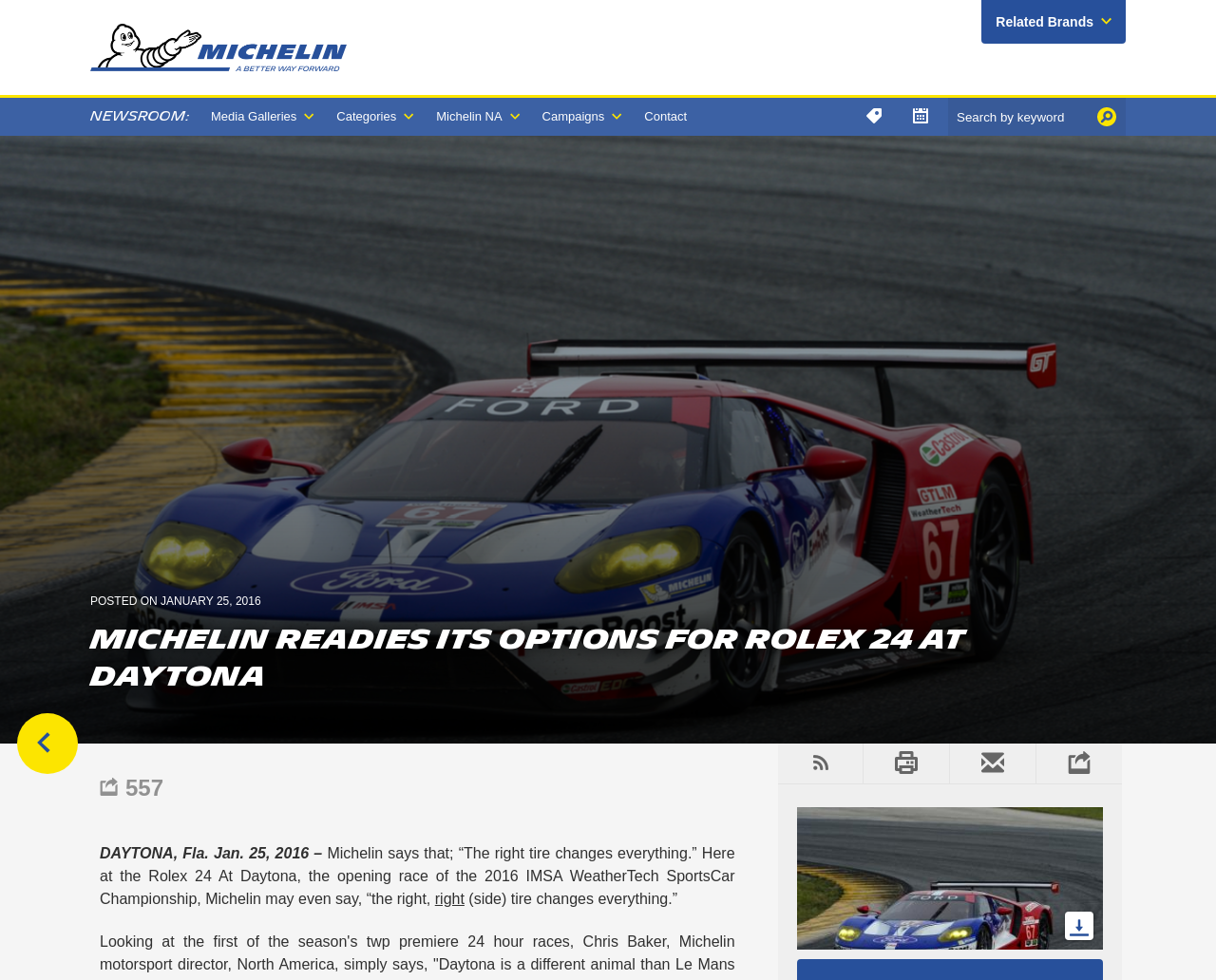Specify the bounding box coordinates of the area to click in order to execute this command: 'View the photo for pre-race'. The coordinates should consist of four float numbers ranging from 0 to 1, and should be formatted as [left, top, right, bottom].

[0.655, 0.824, 0.907, 0.969]